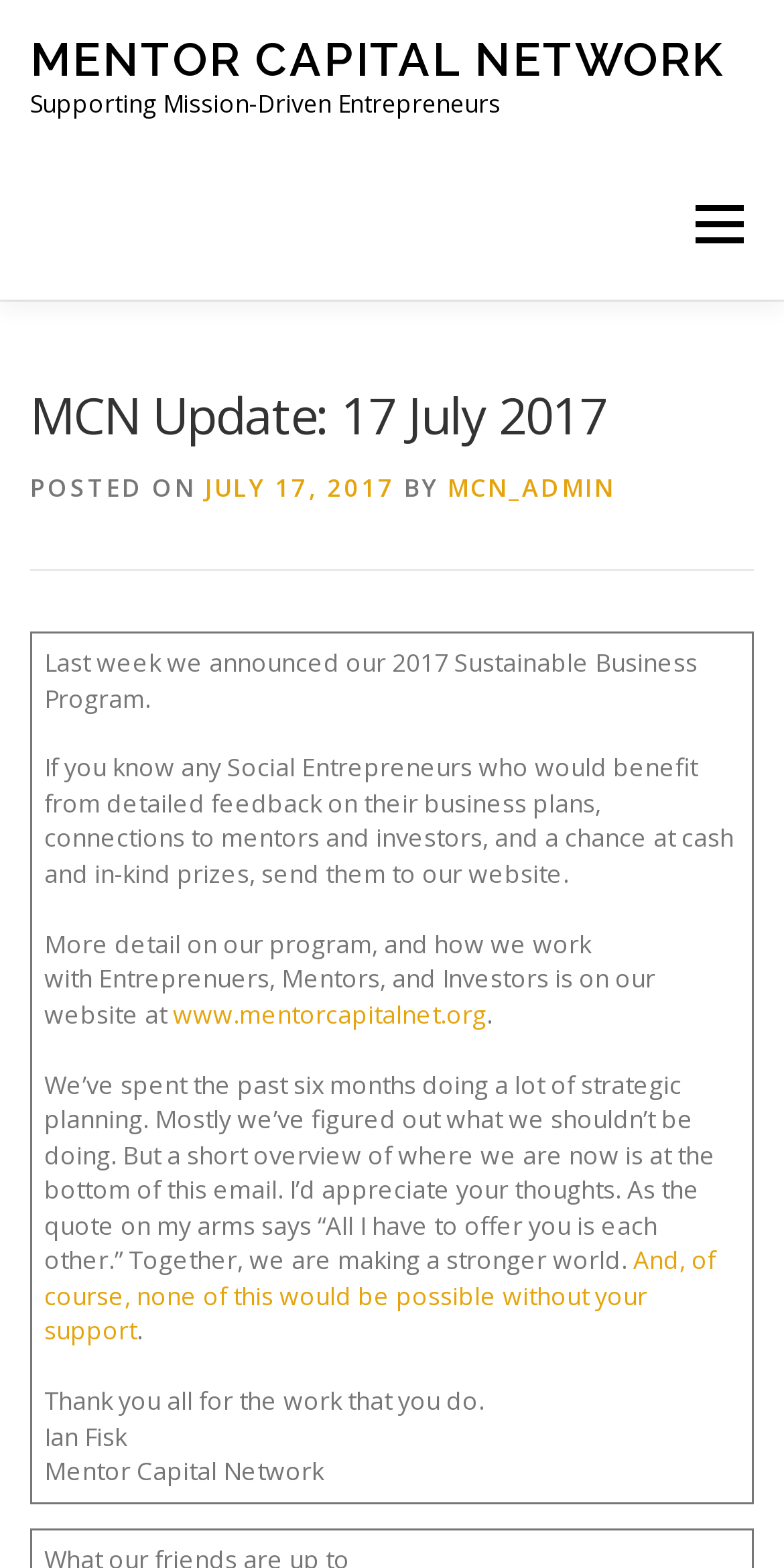What is the date of the update?
From the details in the image, provide a complete and detailed answer to the question.

The date of the update can be found in the heading section of the webpage, where it is written as 'MCN Update: 17 July 2017' in a heading format. The date is also mentioned as a link 'JULY 17, 2017' with a time element.